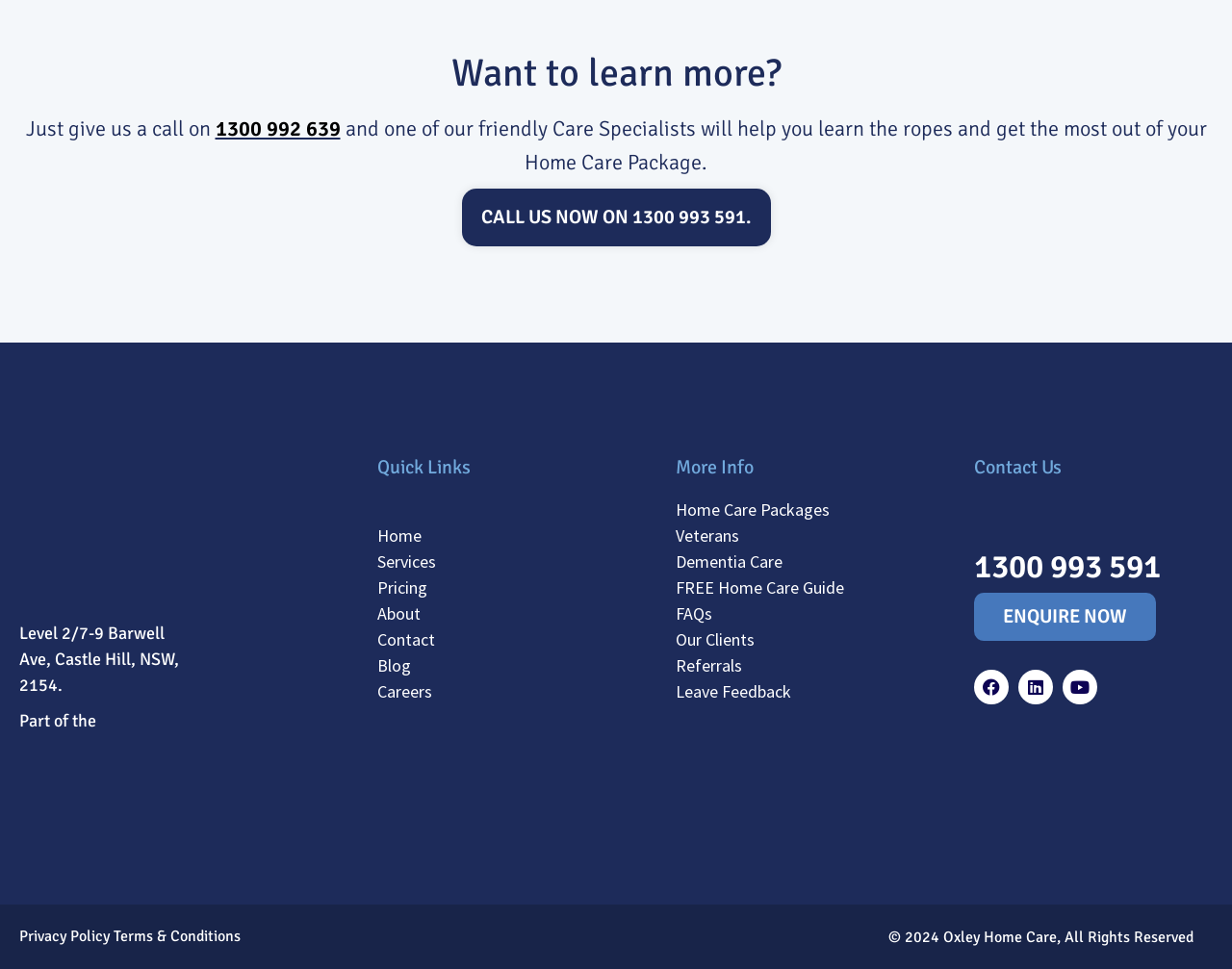Please find the bounding box coordinates of the element that you should click to achieve the following instruction: "Click to learn more about Home Care Packages". The coordinates should be presented as four float numbers between 0 and 1: [left, top, right, bottom].

[0.548, 0.512, 0.791, 0.539]